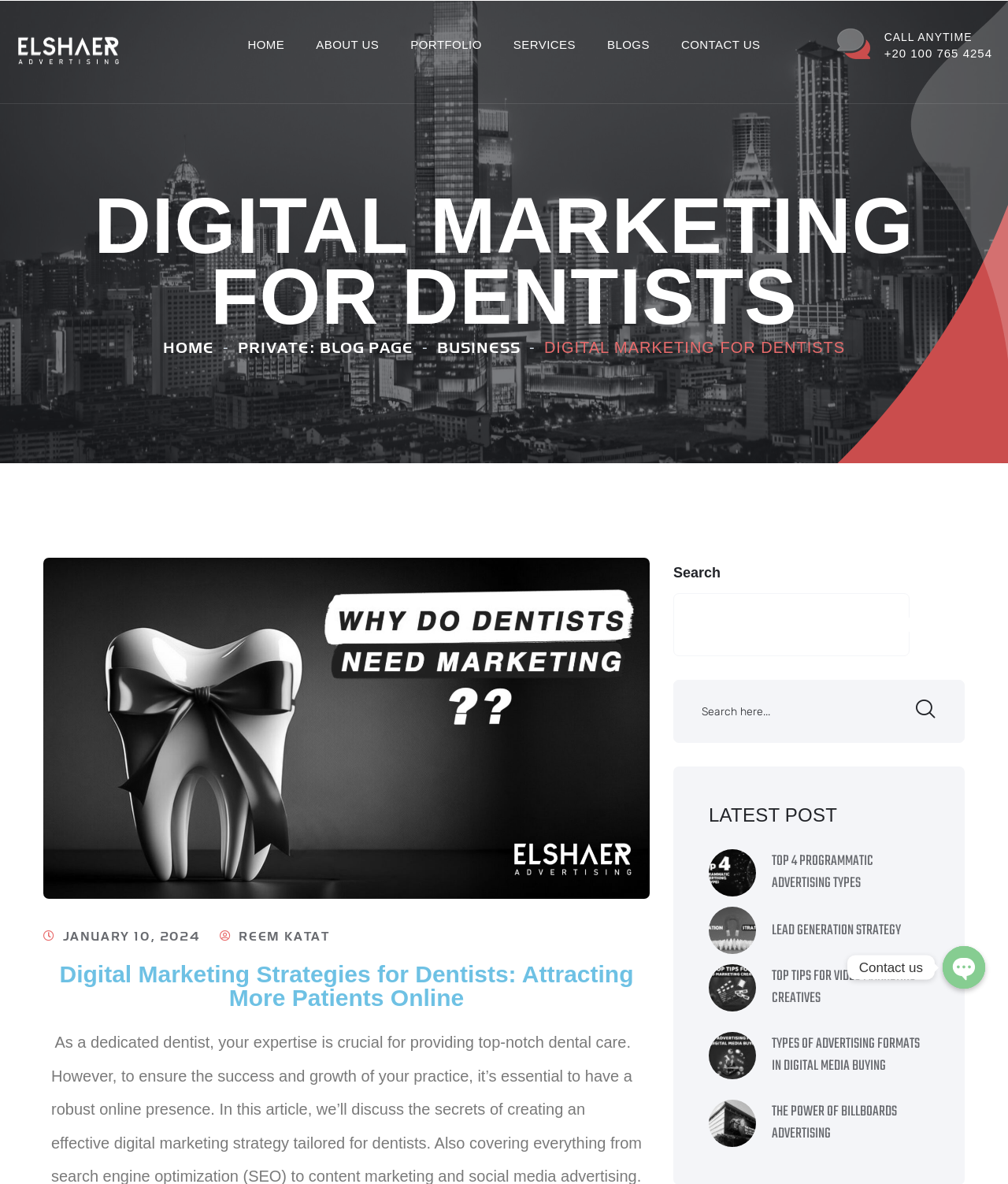Pinpoint the bounding box coordinates of the clickable element needed to complete the instruction: "Search for something". The coordinates should be provided as four float numbers between 0 and 1: [left, top, right, bottom].

[0.668, 0.501, 0.902, 0.554]